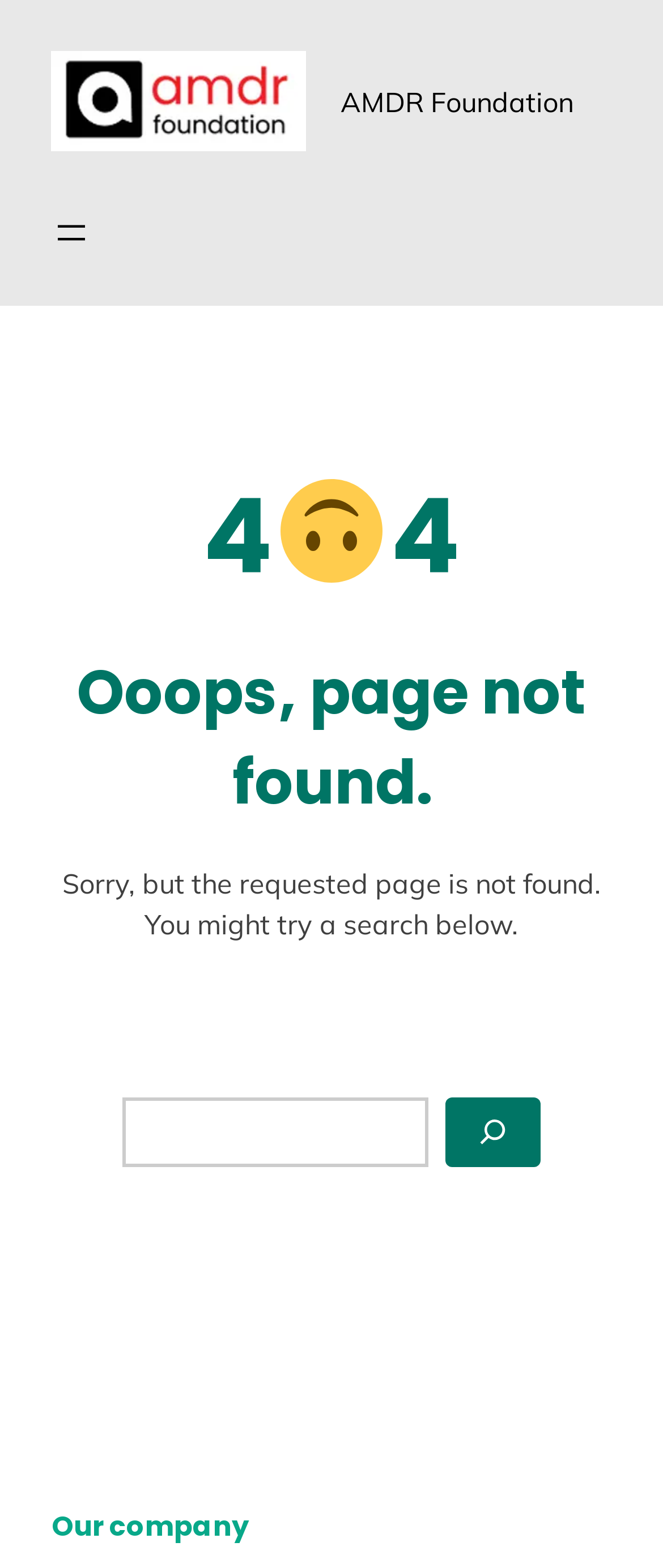Give a full account of the webpage's elements and their arrangement.

The webpage appears to be an error page, specifically a "page not found" page. At the top left, there is a link to the "AMDR Foundation" with an accompanying image, which is likely a logo. On the top right, there is another link to the "AMDR Foundation" without an image. Below these links, there is a button to open a menu.

The main content of the page is divided into sections. The first section has a heading that reads "4 🙃 4" with an emoji image of a smiling face. Below this heading, there is a more prominent heading that states "Ooops, page not found." This is followed by a paragraph of text that apologizes for the inconvenience and suggests searching for the desired content.

Below the text, there is a search bar with a search box and a search button. The search button has a small image on it. The search bar spans almost the entire width of the page.

At the very bottom of the page, there is a heading that reads "Our company".